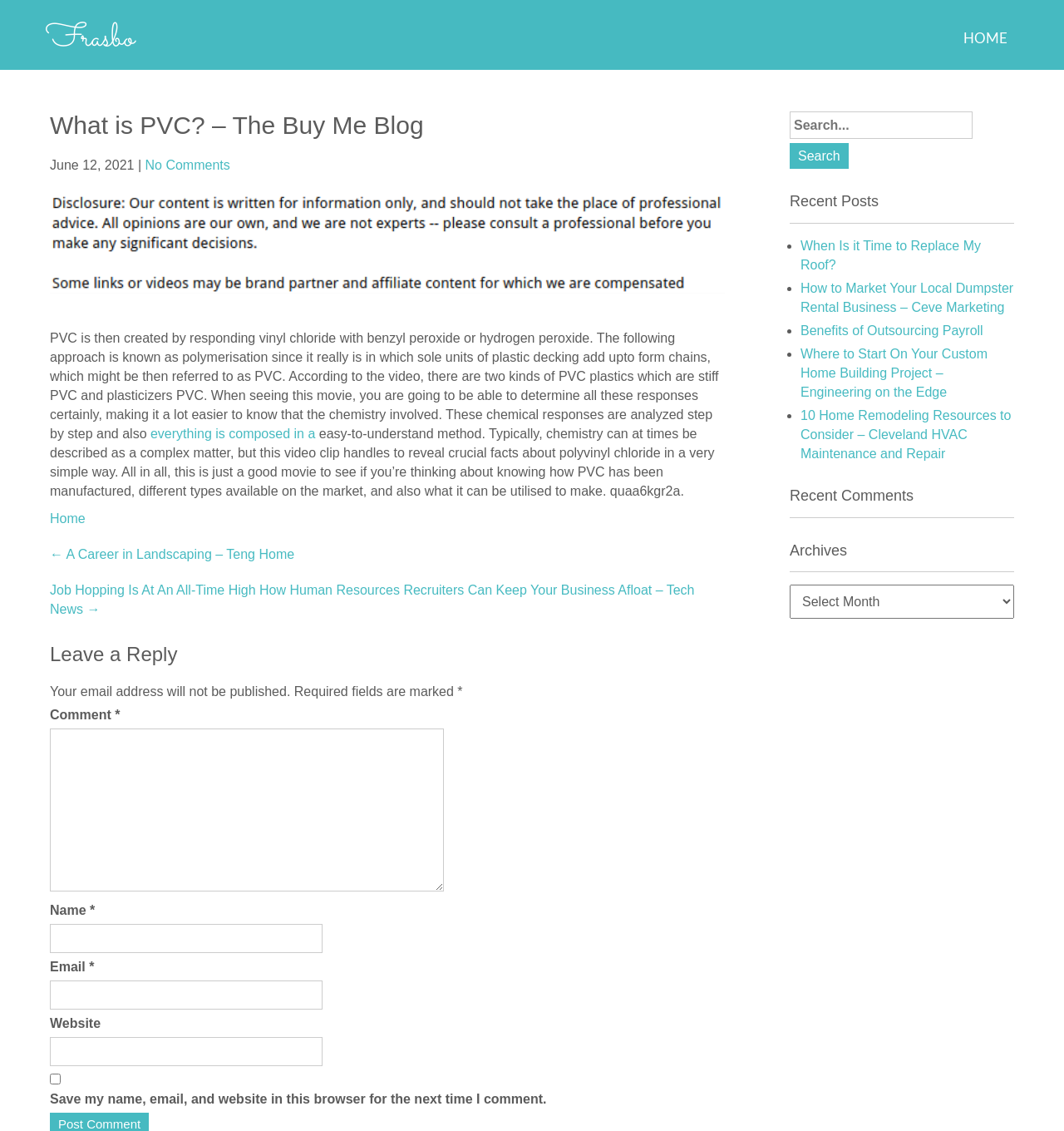What is the function of the button 'Search'?
Based on the visual content, answer with a single word or a brief phrase.

To search the website